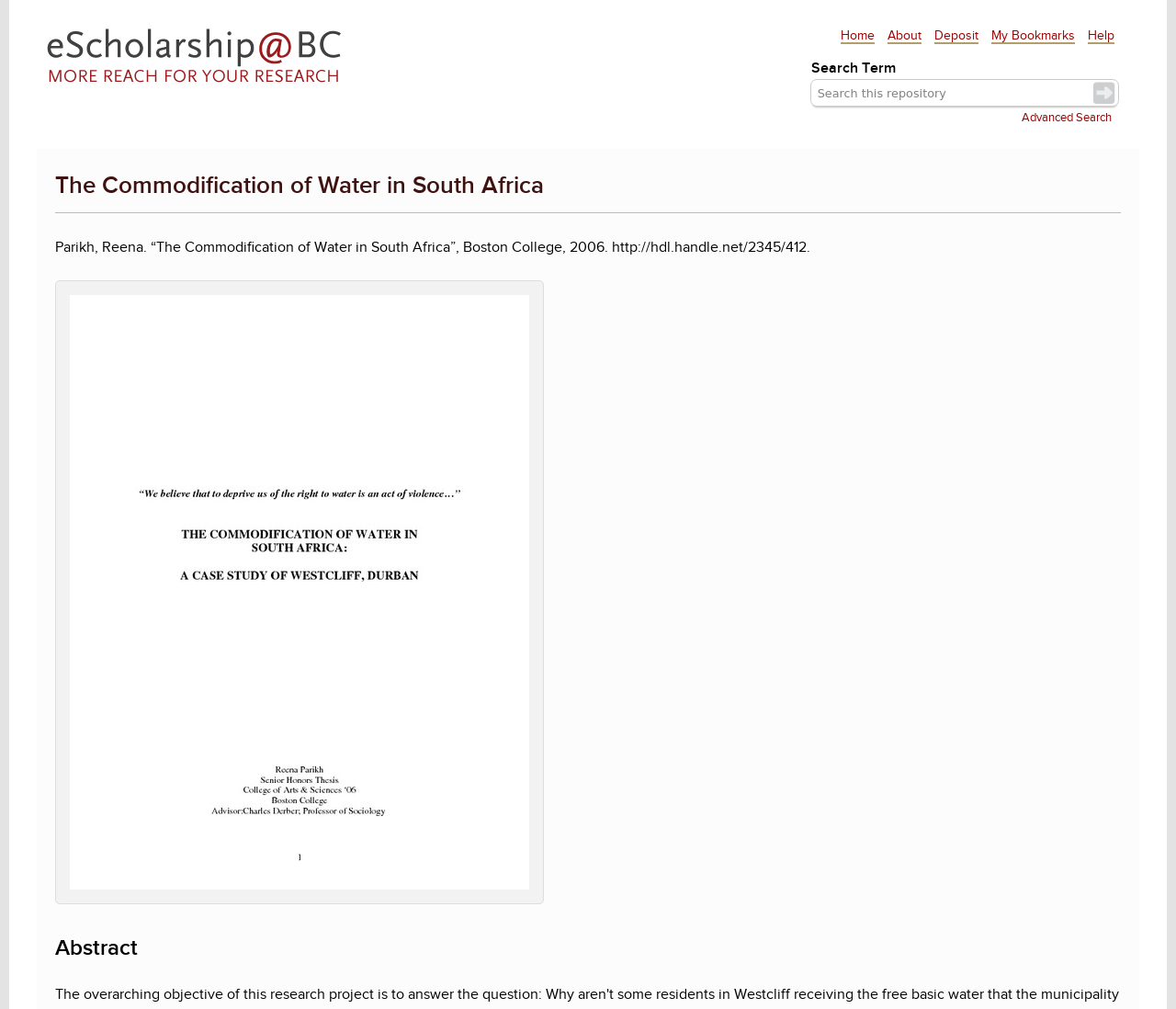Answer the following query with a single word or phrase:
What is the title of the article?

The Commodification of Water in South Africa